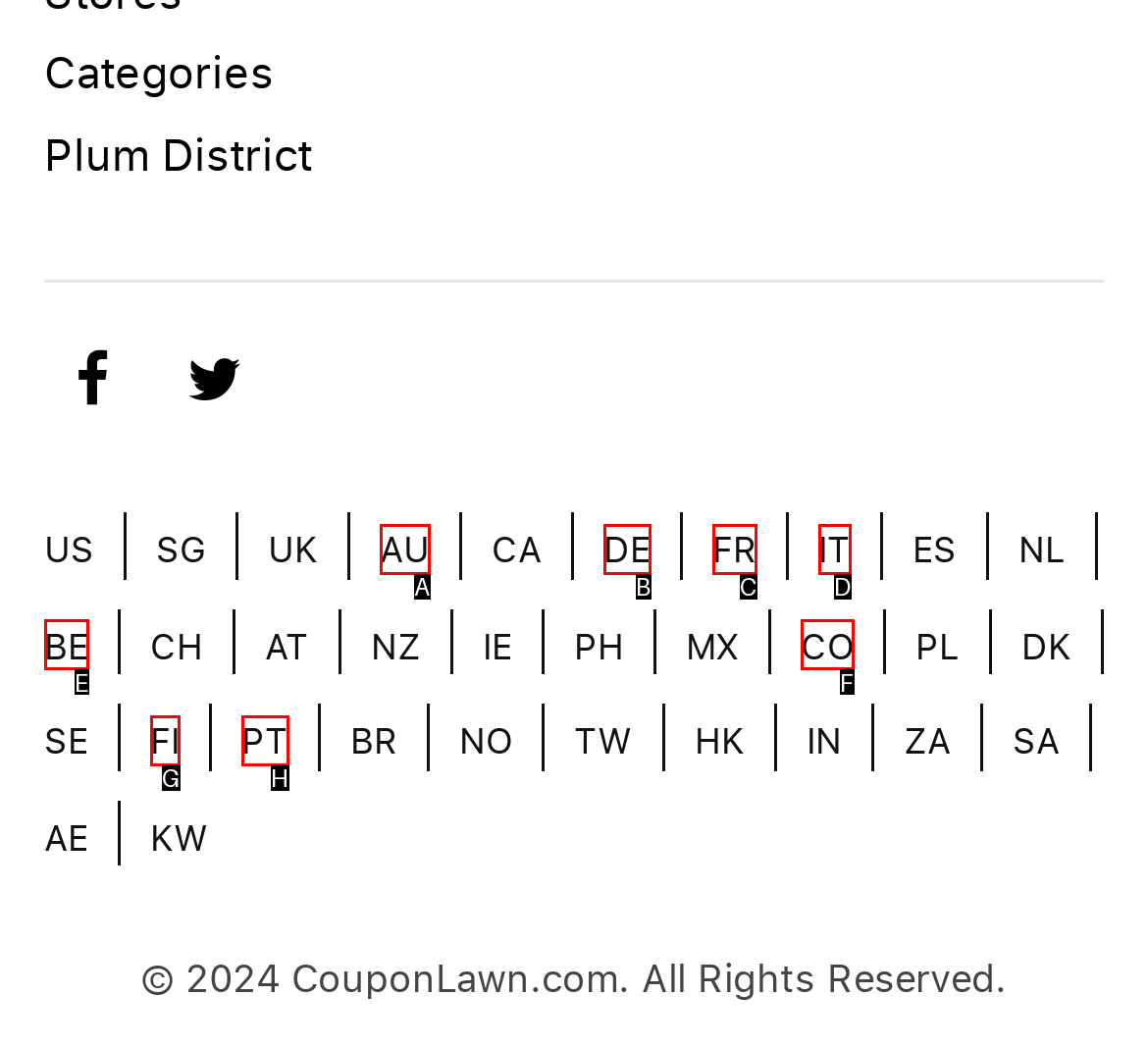Determine the HTML element that best aligns with the description: Oeconomia Copernicana
Answer with the appropriate letter from the listed options.

None